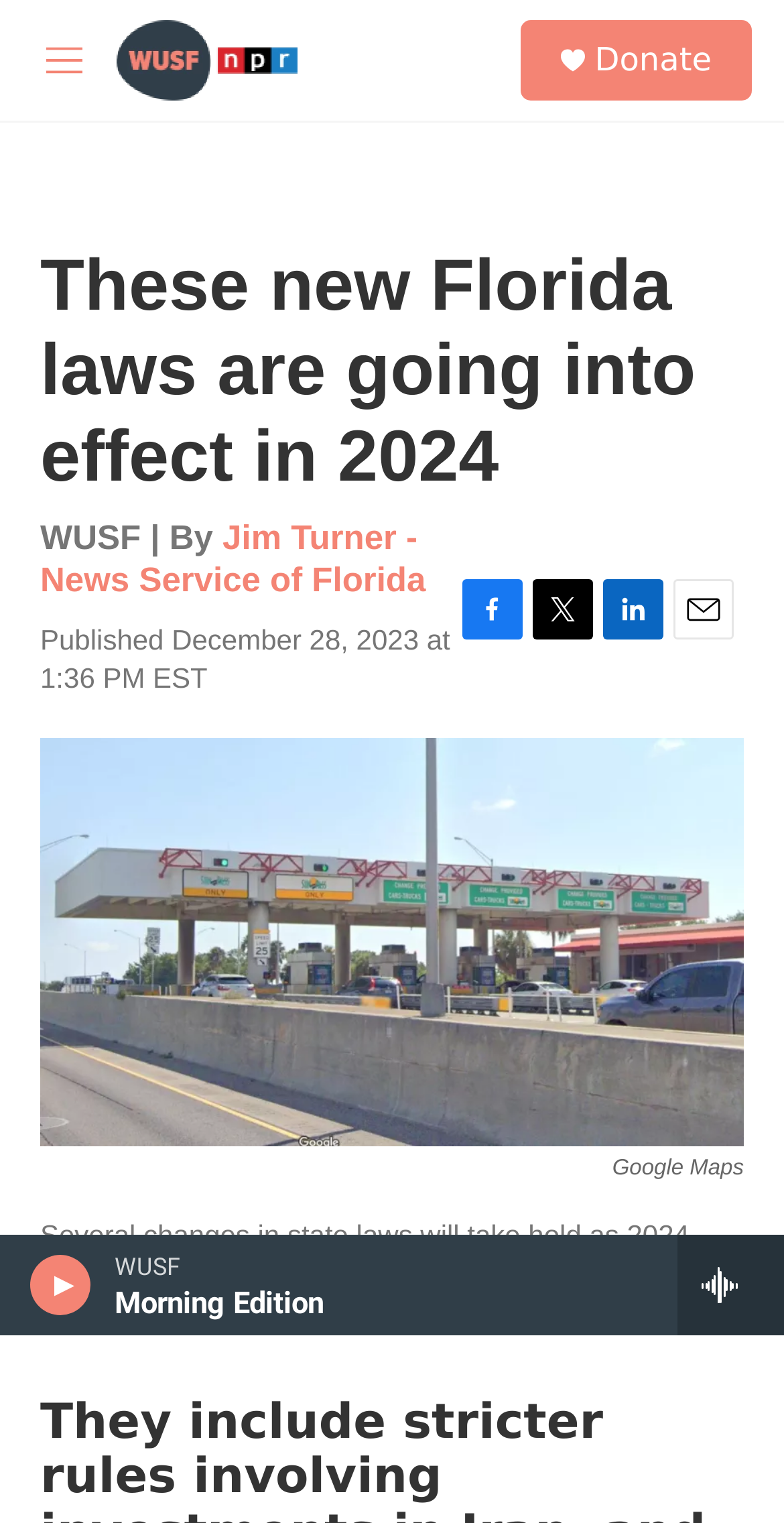Given the following UI element description: "Email", find the bounding box coordinates in the webpage screenshot.

[0.859, 0.38, 0.936, 0.42]